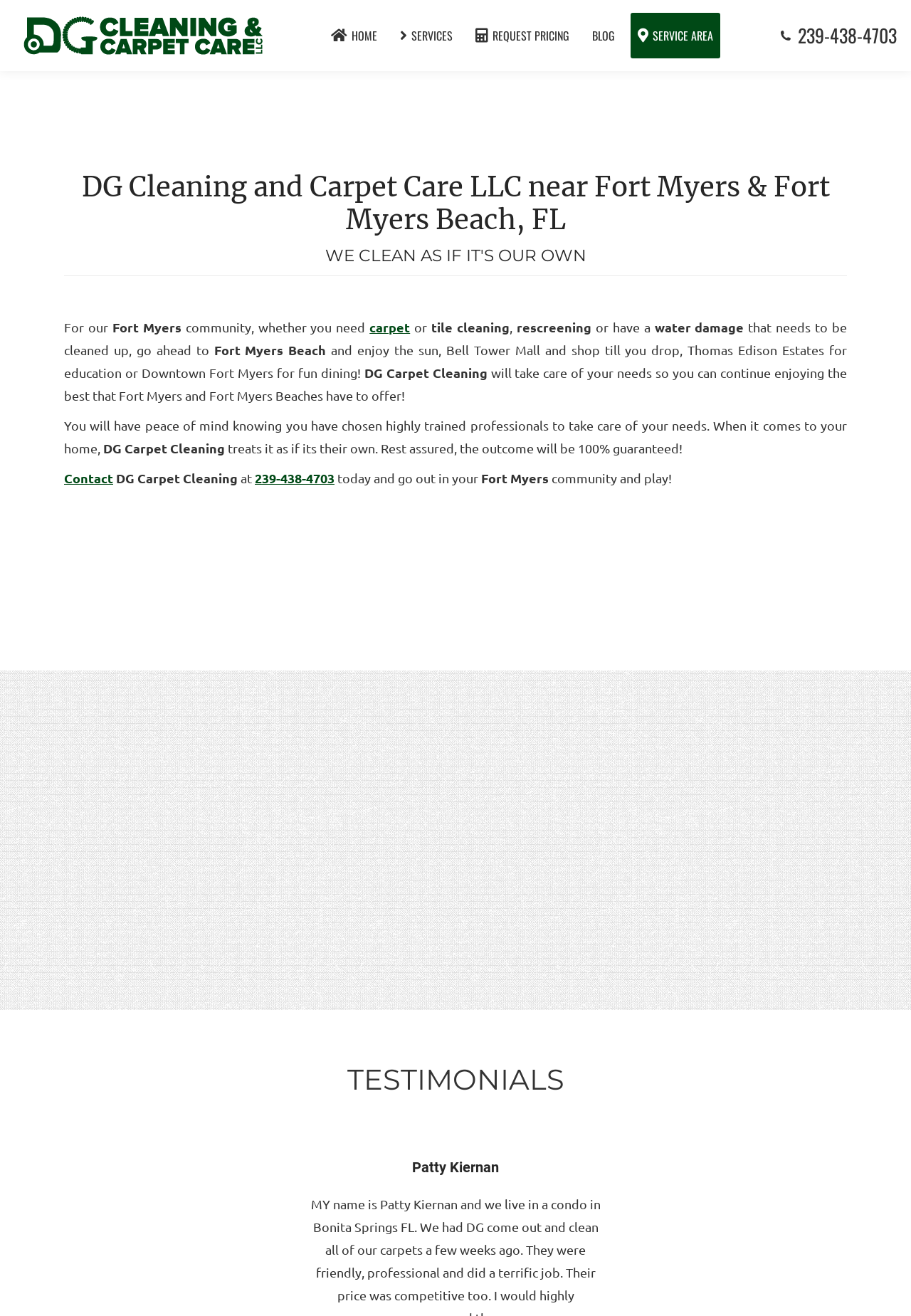Identify the bounding box for the UI element described as: "Go to Top". The coordinates should be four float numbers between 0 and 1, i.e., [left, top, right, bottom].

[0.958, 0.663, 0.992, 0.687]